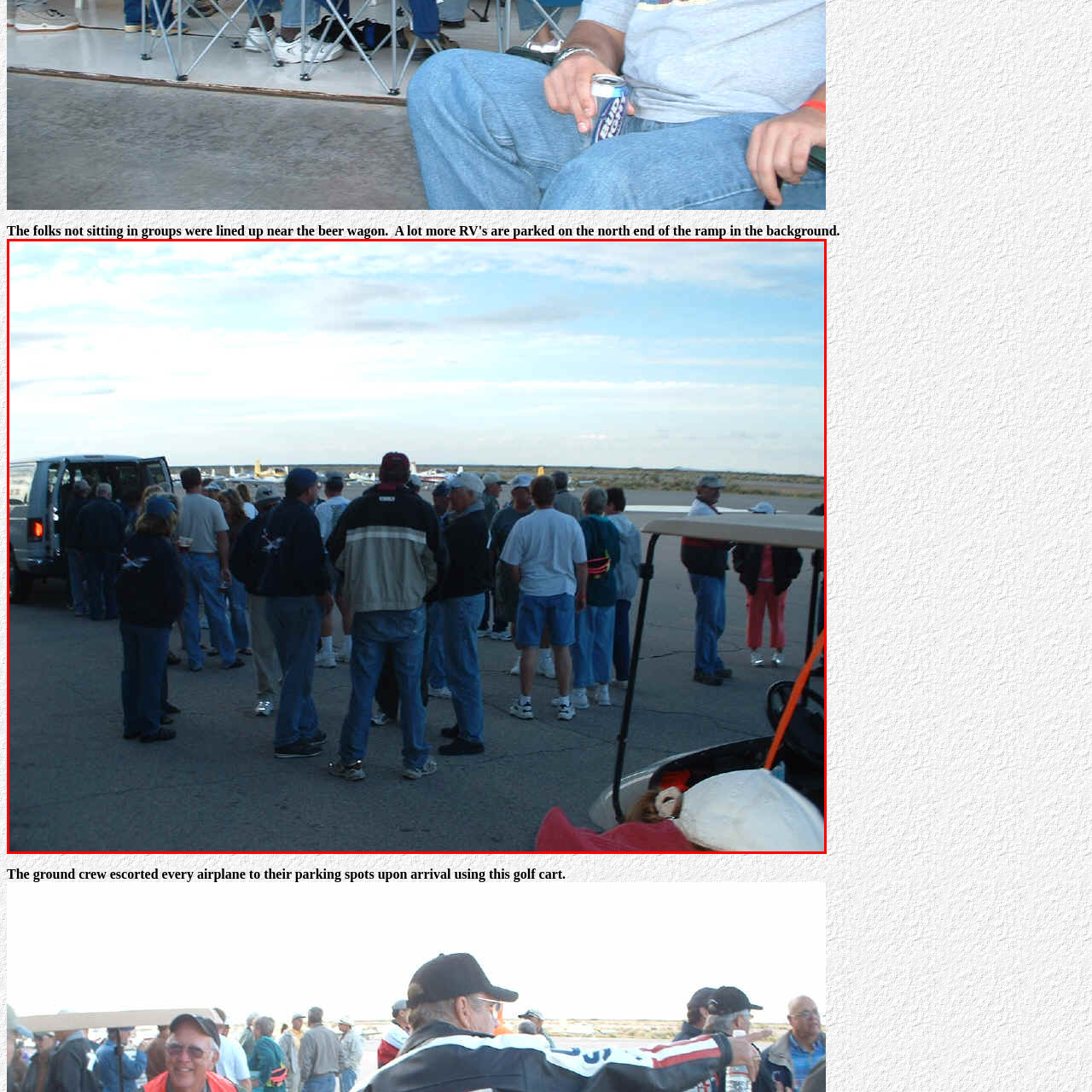View the image highlighted in red and provide one word or phrase: What is the purpose of the golf cart?

Assisting with transportation